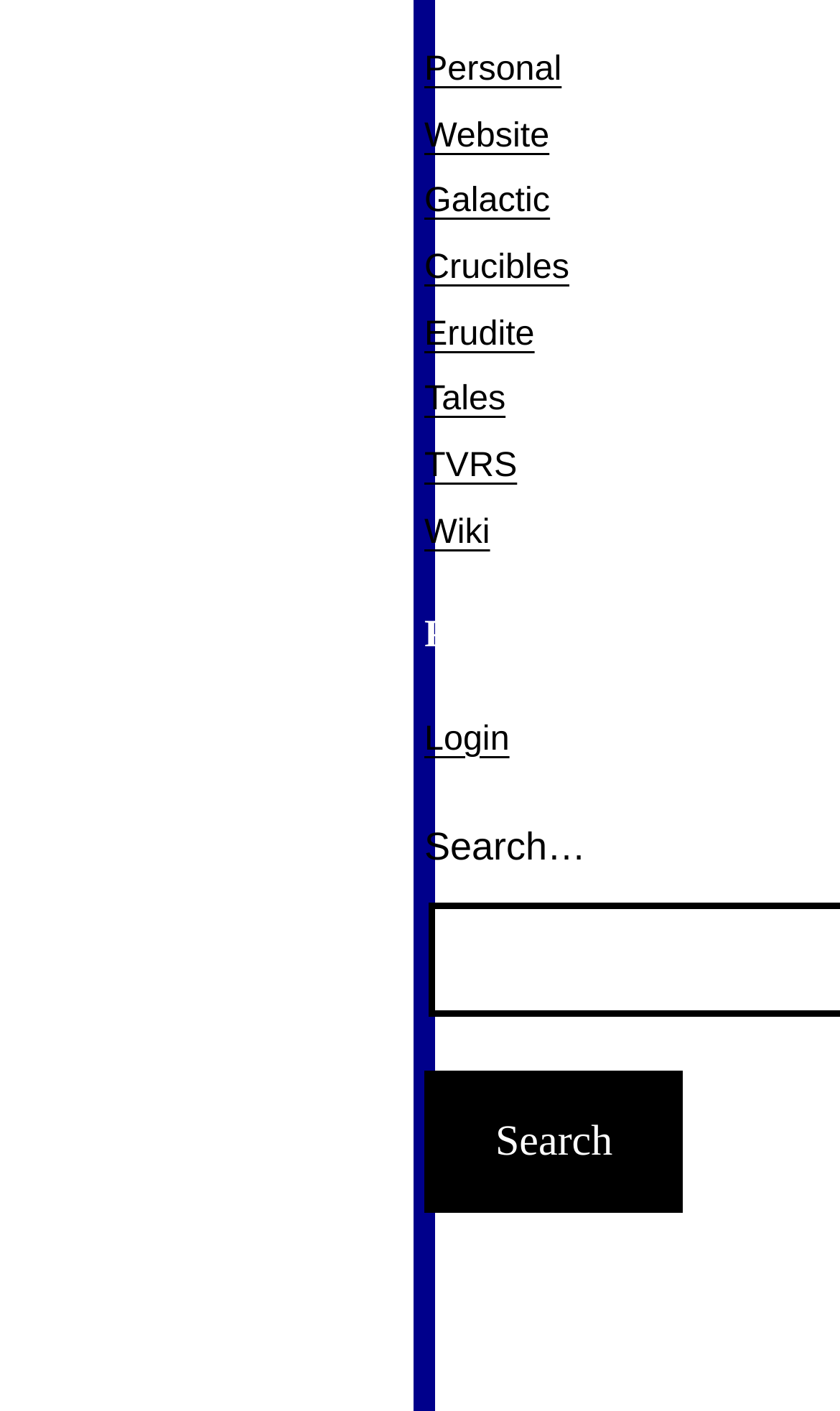Mark the bounding box of the element that matches the following description: "Erudite Tales".

[0.505, 0.222, 0.636, 0.297]